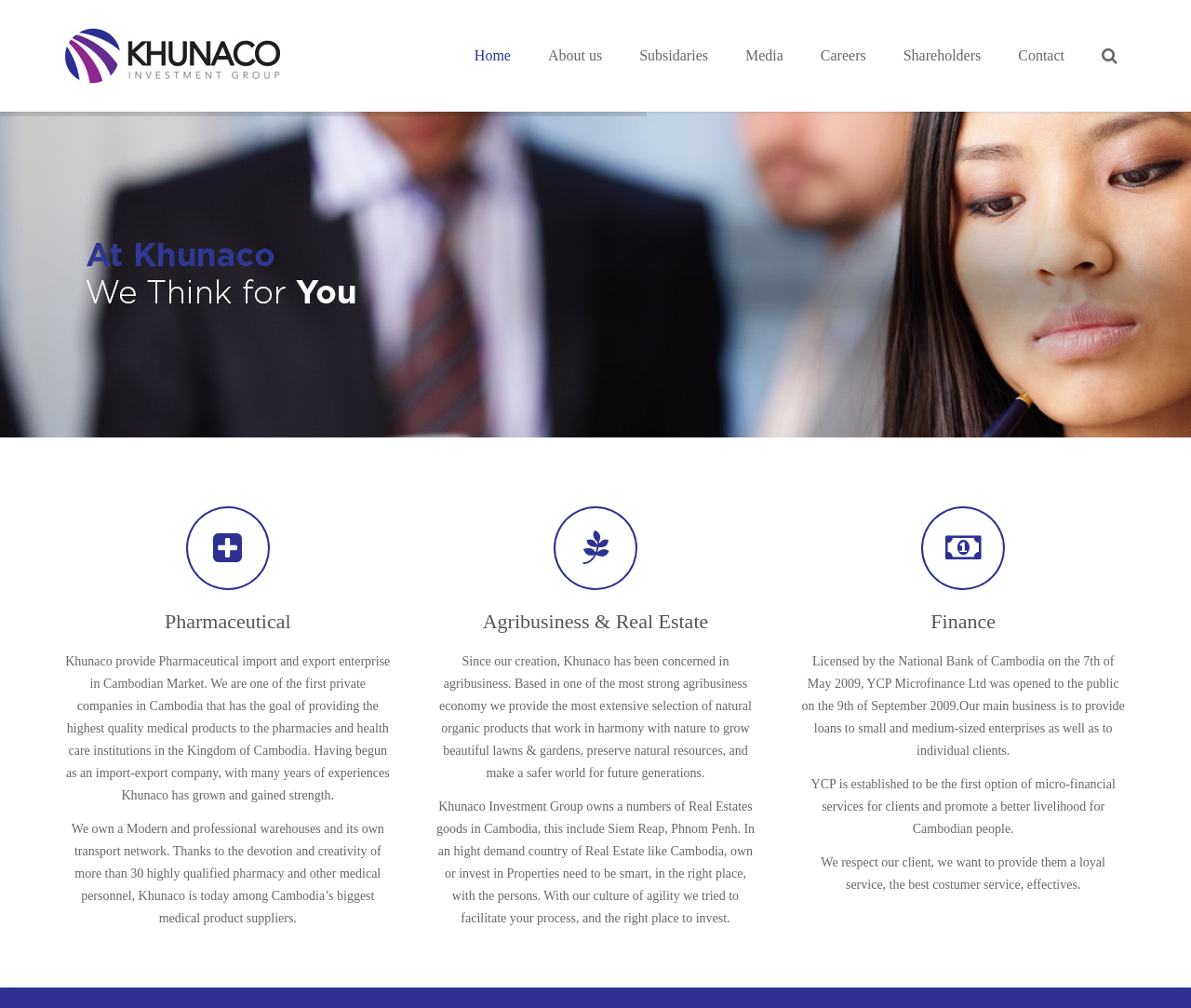Answer the question briefly using a single word or phrase: 
What is Khunaco's goal in the pharmaceutical industry?

Provide highest quality medical products